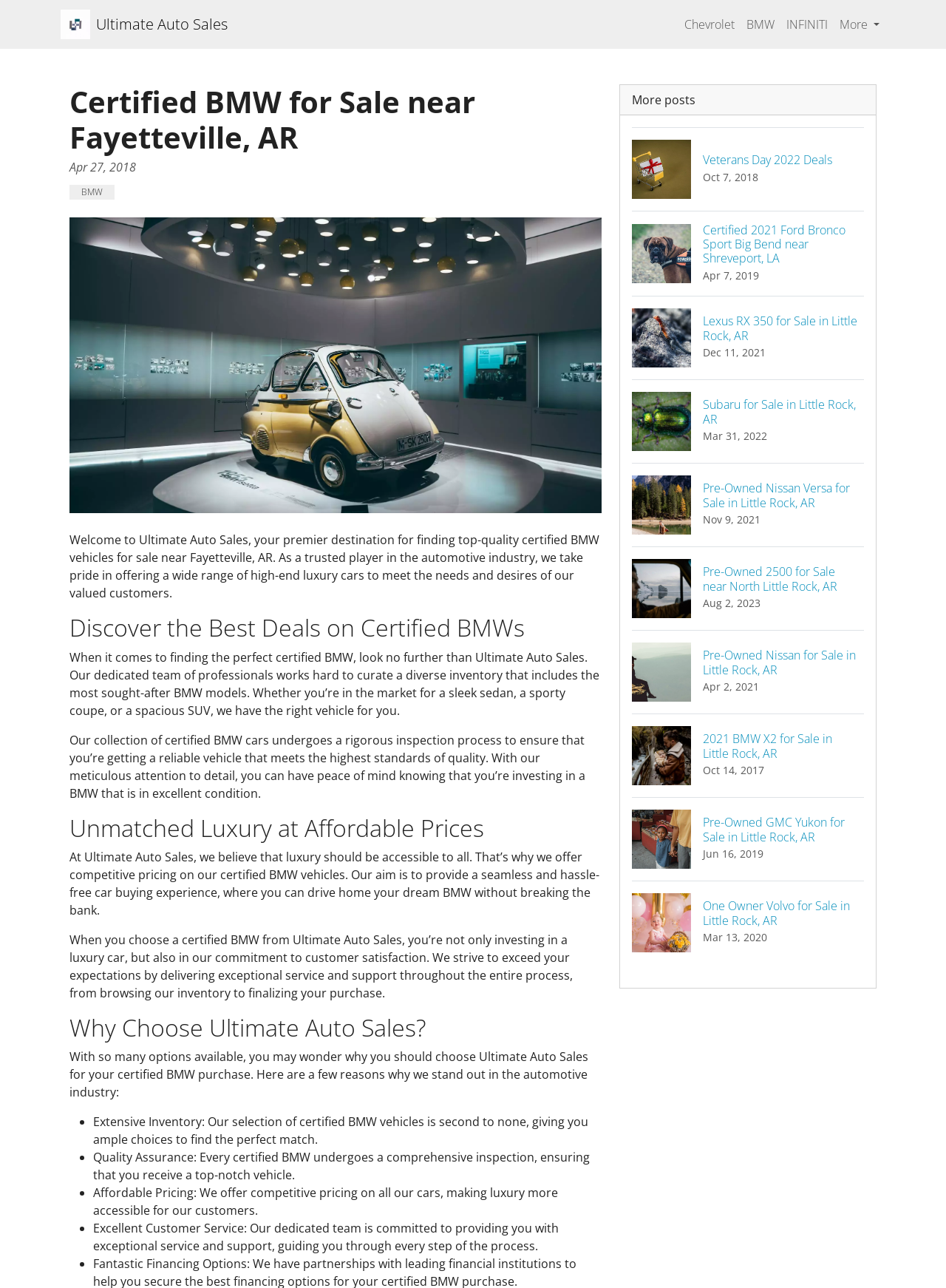Provide a thorough description of the webpage you see.

The webpage is about certified BMW vehicles for sale near Fayetteville, AR at Ultimate Auto Sales. At the top, there is a logo of Ultimate Auto Sales, followed by a navigation menu with links to other car brands like Chevrolet, BMW, and INFINITI. Below the navigation menu, there is a header section with a heading "Certified BMW for Sale near Fayetteville, AR" and a subheading "Apr 27, 2018". 

To the right of the header section, there is a large image that takes up most of the width of the page. Below the image, there is a welcome message that introduces Ultimate Auto Sales as a premier destination for finding top-quality certified BMW vehicles. 

The main content of the page is divided into several sections. The first section is titled "Discover the Best Deals on Certified BMWs" and describes the benefits of buying a certified BMW from Ultimate Auto Sales. The second section is titled "Unmatched Luxury at Affordable Prices" and highlights the competitive pricing of the certified BMW vehicles. 

The third section is titled "Why Choose Ultimate Auto Sales?" and lists several reasons why customers should choose Ultimate Auto Sales for their certified BMW purchase, including an extensive inventory, quality assurance, affordable pricing, and excellent customer service. 

Below these sections, there are several links to other pages, each with a heading, an image, and a brief description. These links appear to be related to other car models or deals, such as Veterans Day deals, certified Ford Bronco Sport, Lexus RX 350 for sale, and more.